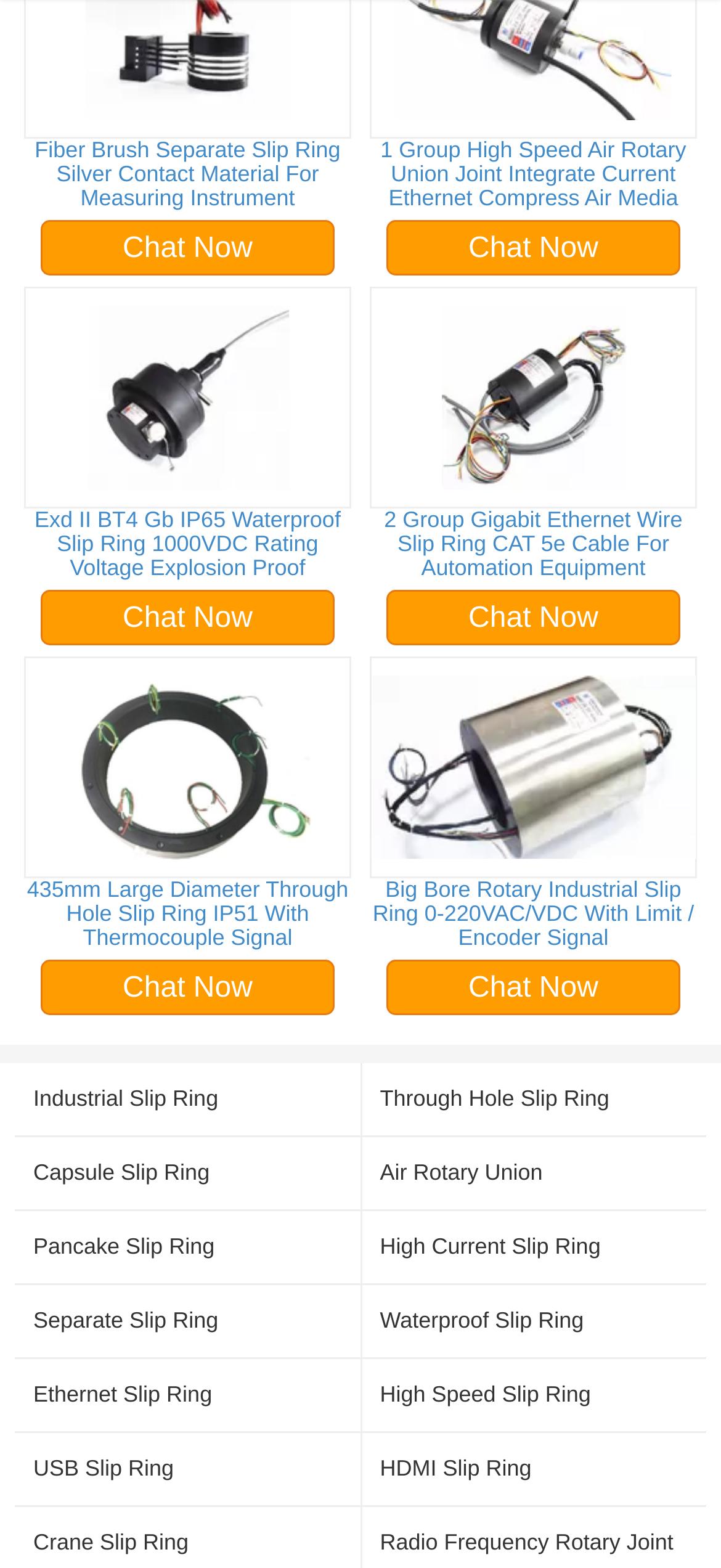Can you give a comprehensive explanation to the question given the content of the image?
How are the products organized on the webpage?

The webpage uses a grid layout to organize the products, with each product displayed in a grid cell that contains an image, heading, and link. This layout allows users to easily browse and compare the different products.